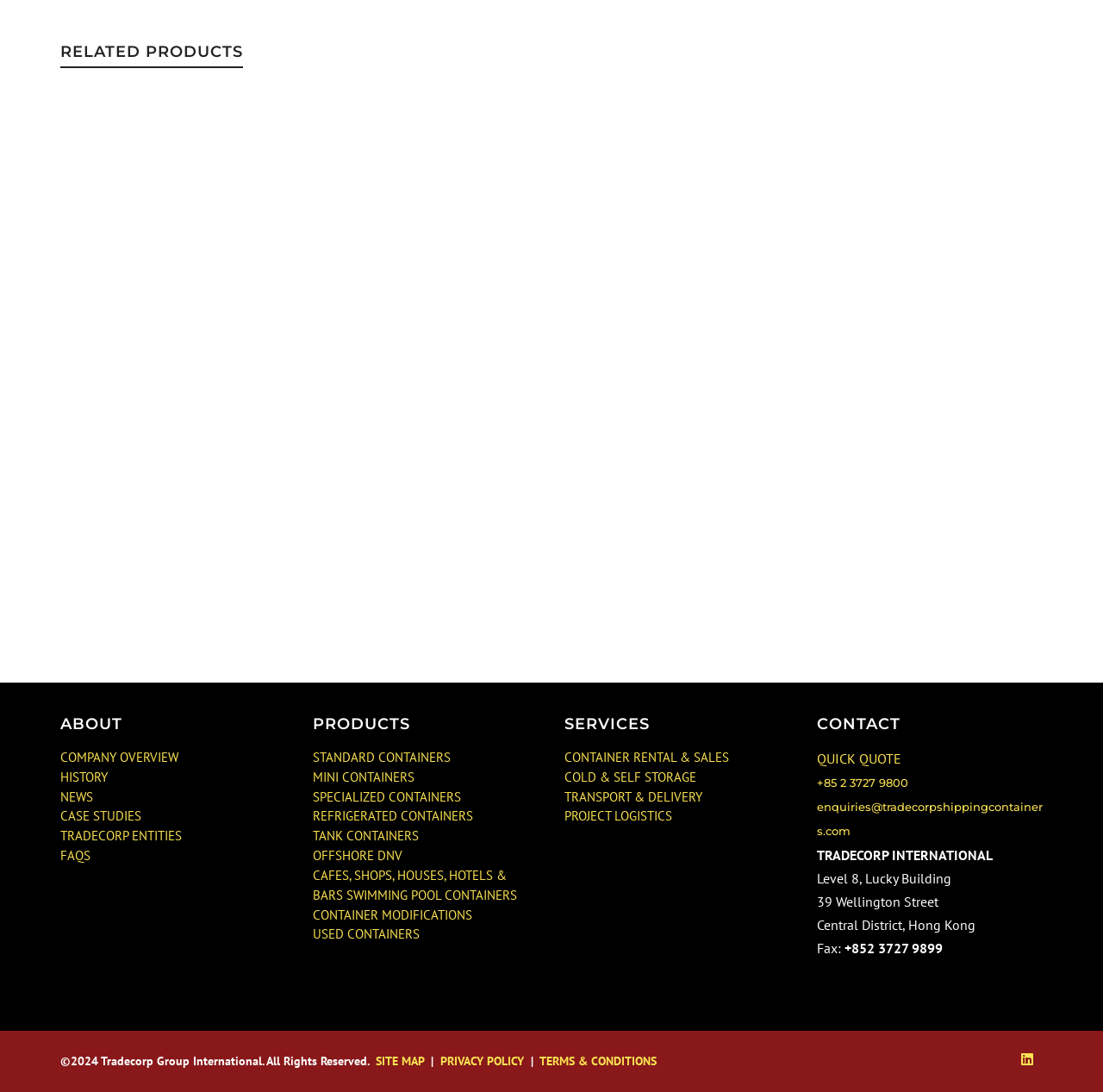Please determine the bounding box coordinates for the element with the description: "Headache Write For Us".

None